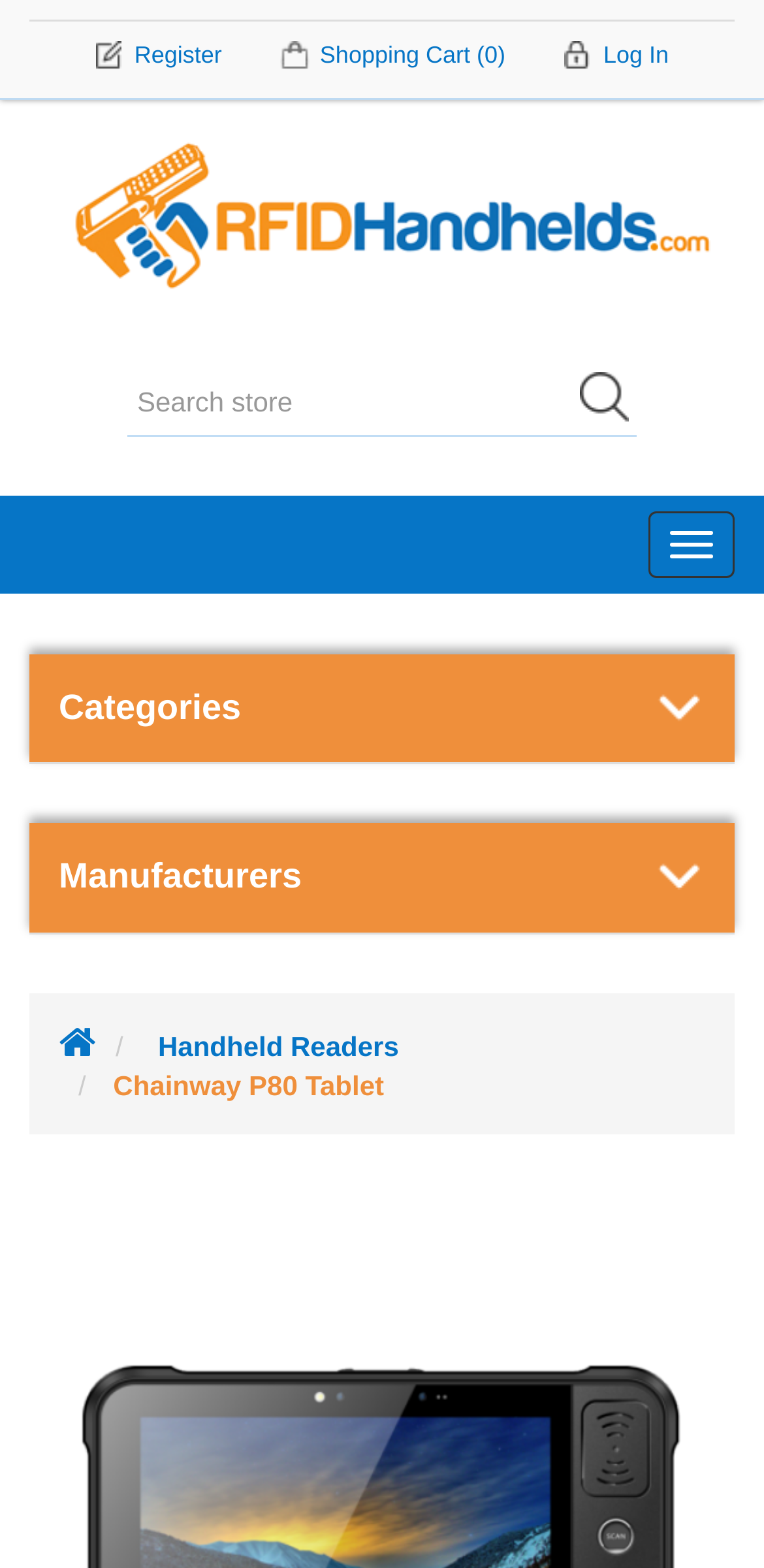How many items are in the shopping cart?
Examine the image and provide an in-depth answer to the question.

I found the shopping cart information by looking at the link element with the text 'Shopping Cart (0)' at coordinates [0.329, 0.014, 0.7, 0.056]. The number in parentheses indicates the number of items in the cart, which is 0.